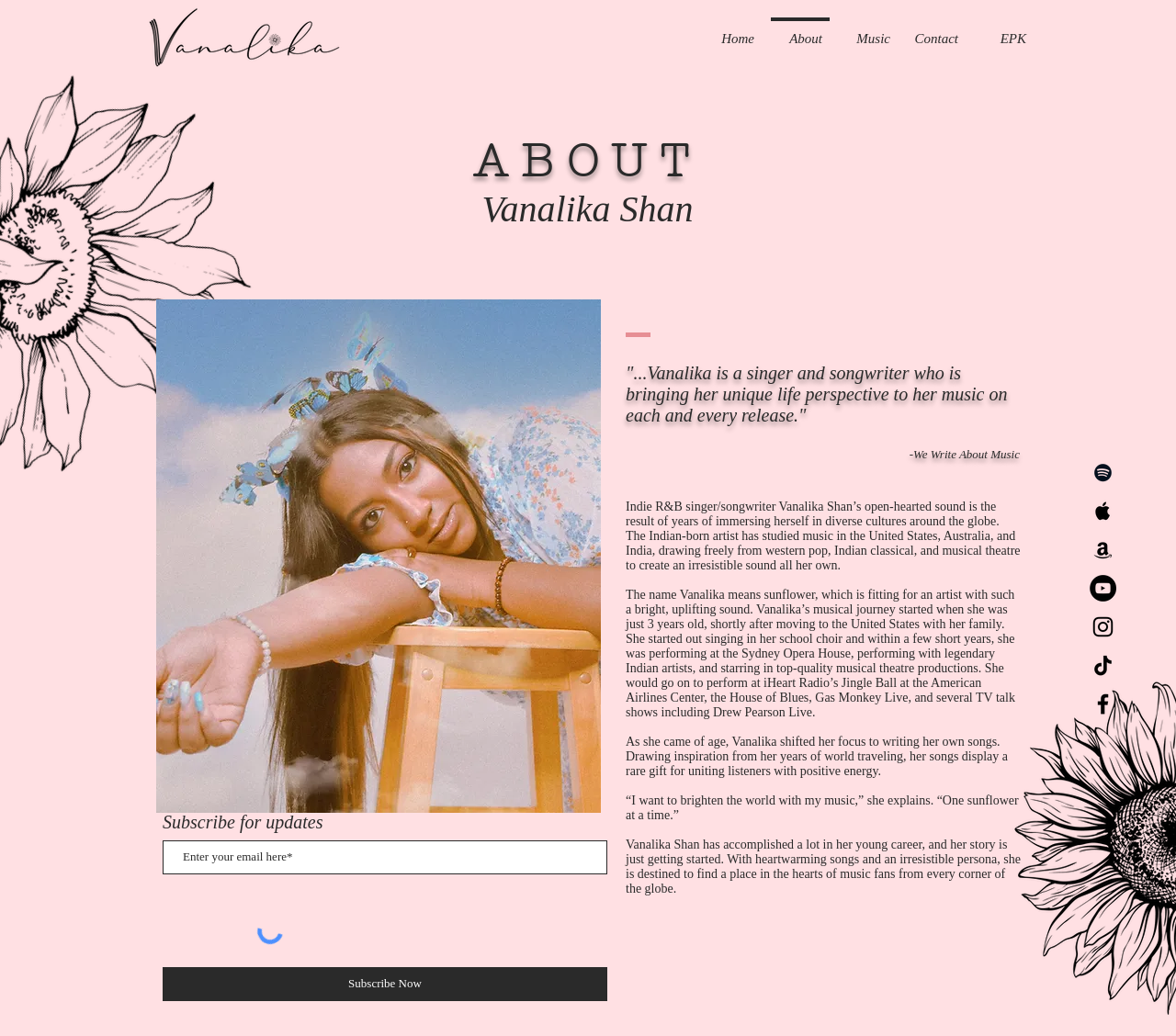Determine the bounding box coordinates for the element that should be clicked to follow this instruction: "Click the Spotify icon". The coordinates should be given as four float numbers between 0 and 1, in the format [left, top, right, bottom].

[0.927, 0.443, 0.949, 0.469]